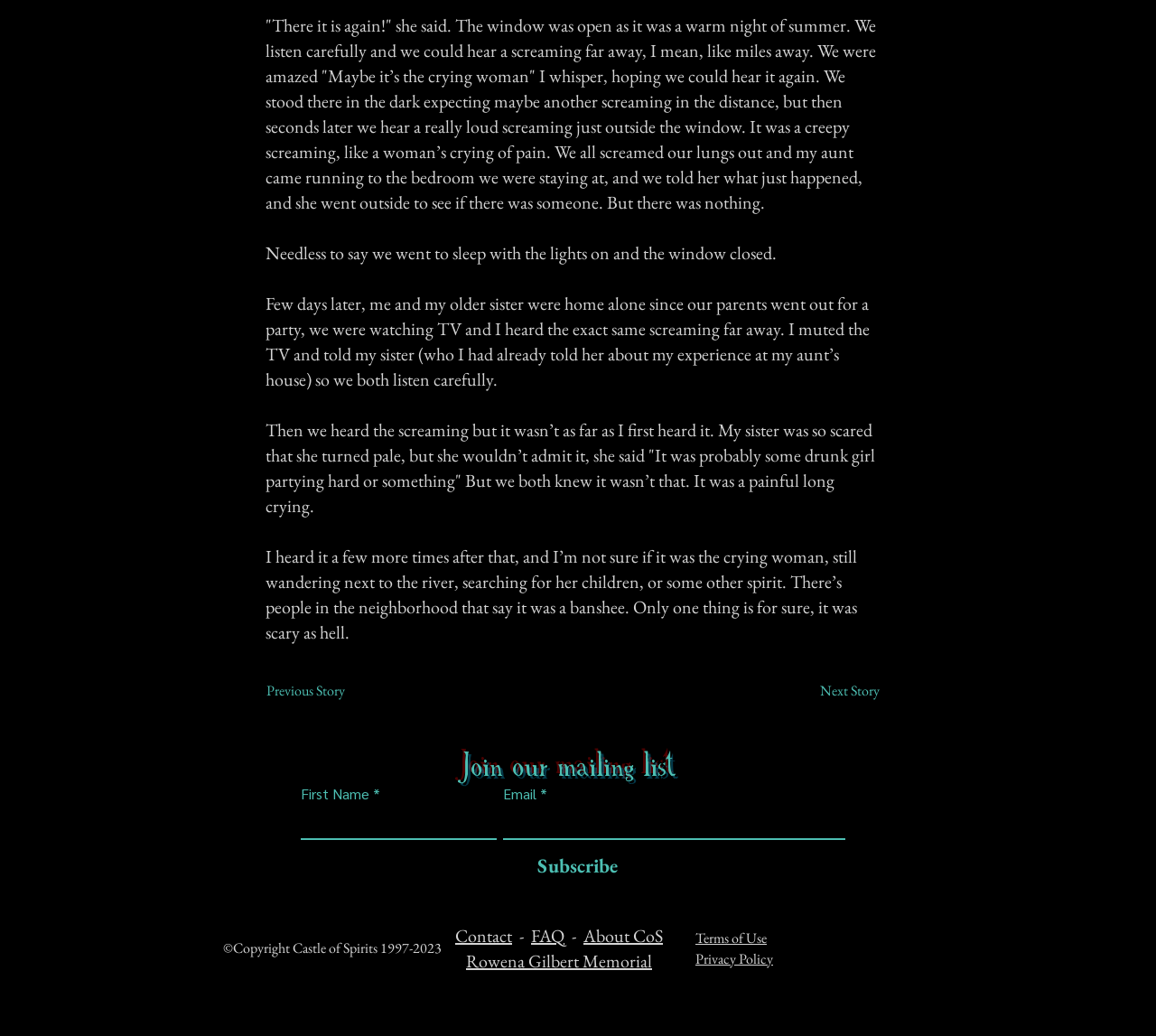Find the bounding box coordinates of the element's region that should be clicked in order to follow the given instruction: "Click the 'Previous Story' button". The coordinates should consist of four float numbers between 0 and 1, i.e., [left, top, right, bottom].

[0.23, 0.65, 0.334, 0.684]